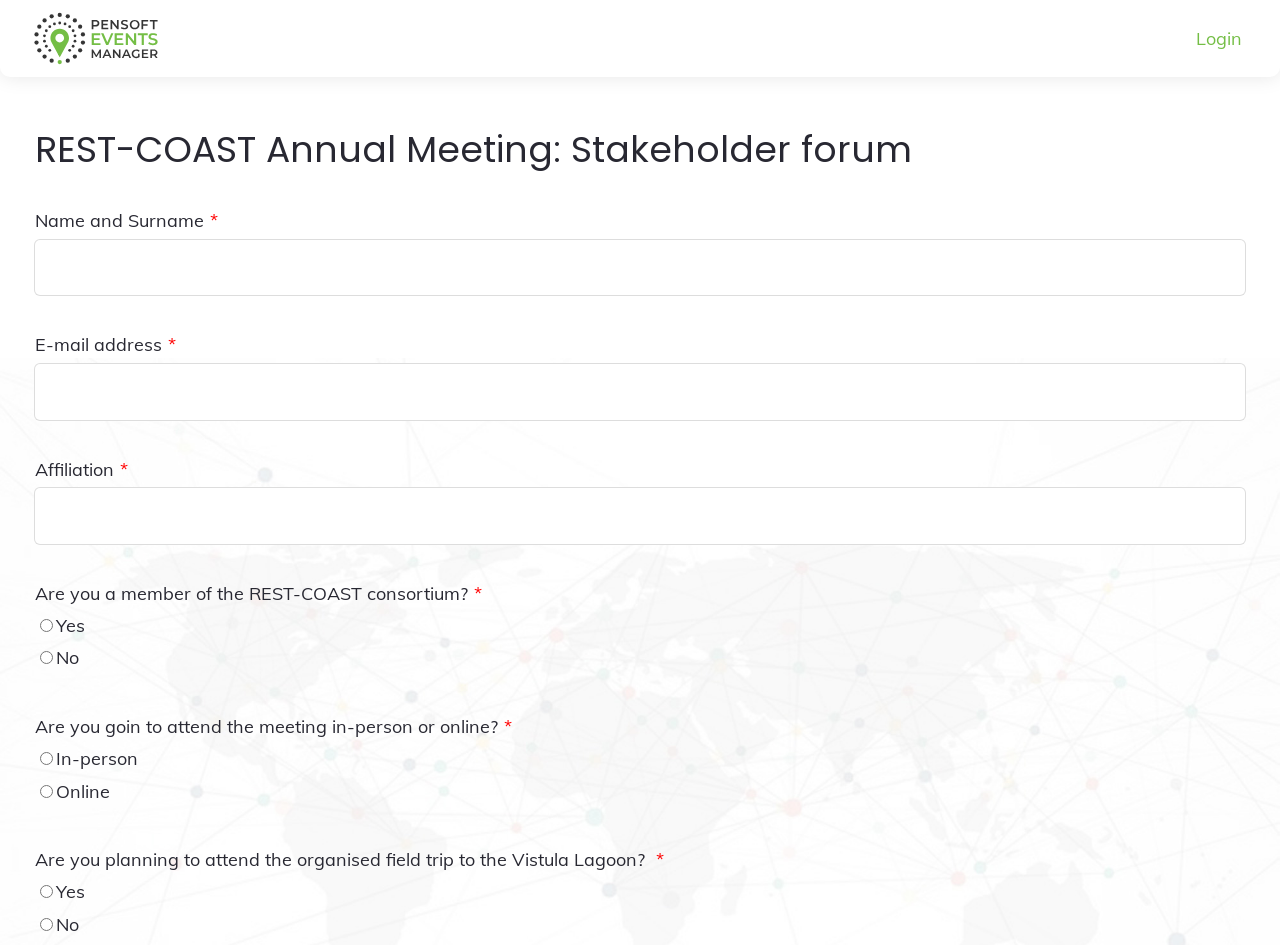Answer briefly with one word or phrase:
Is the field trip to the Vistula Lagoon mandatory?

No